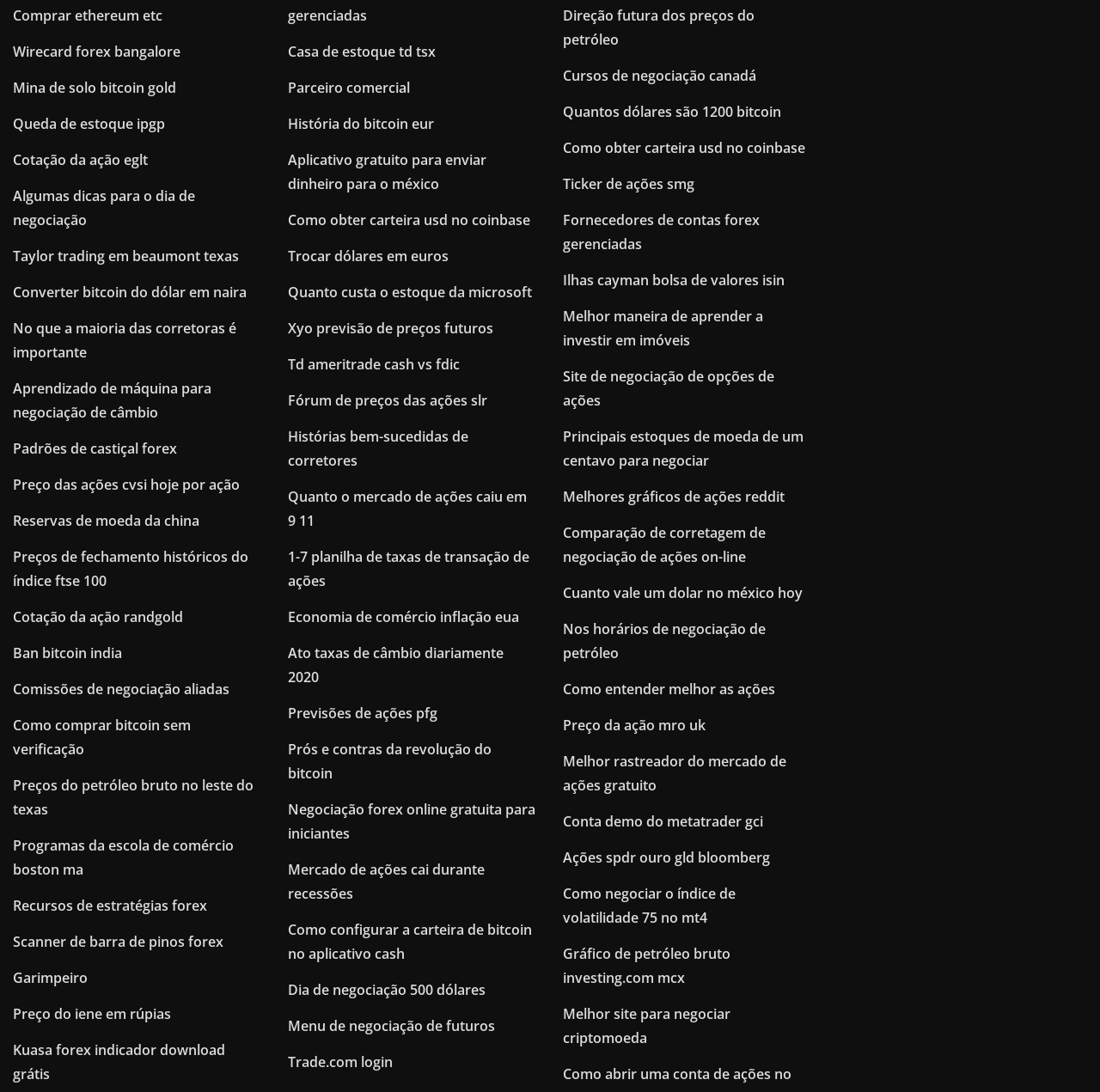Locate the bounding box of the UI element with the following description: "Cursos de negociação canadá".

[0.512, 0.061, 0.688, 0.078]